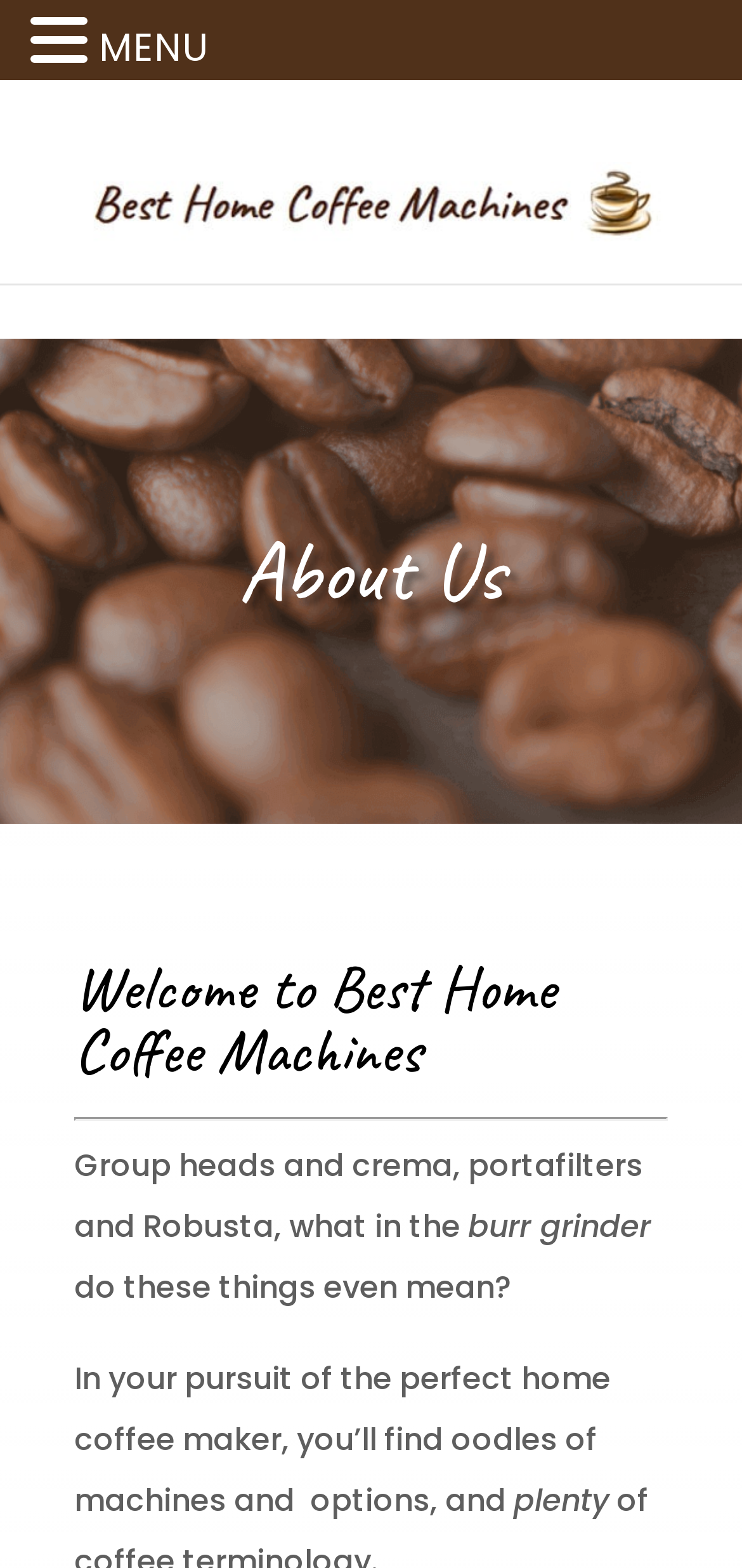What is the orientation of the separator?
Give a single word or phrase answer based on the content of the image.

horizontal